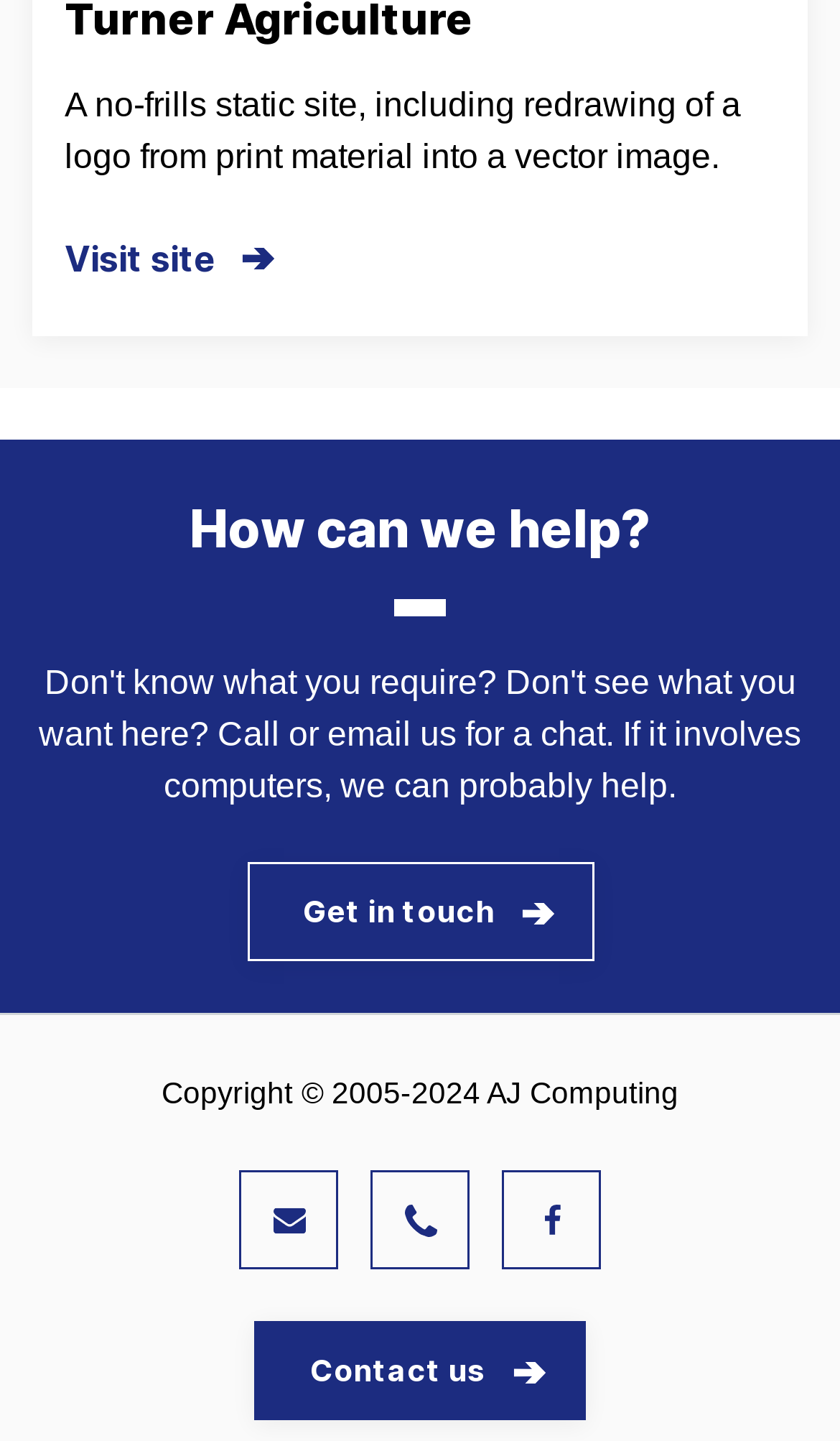How many social media platforms are mentioned on this webpage?
Provide a short answer using one word or a brief phrase based on the image.

One